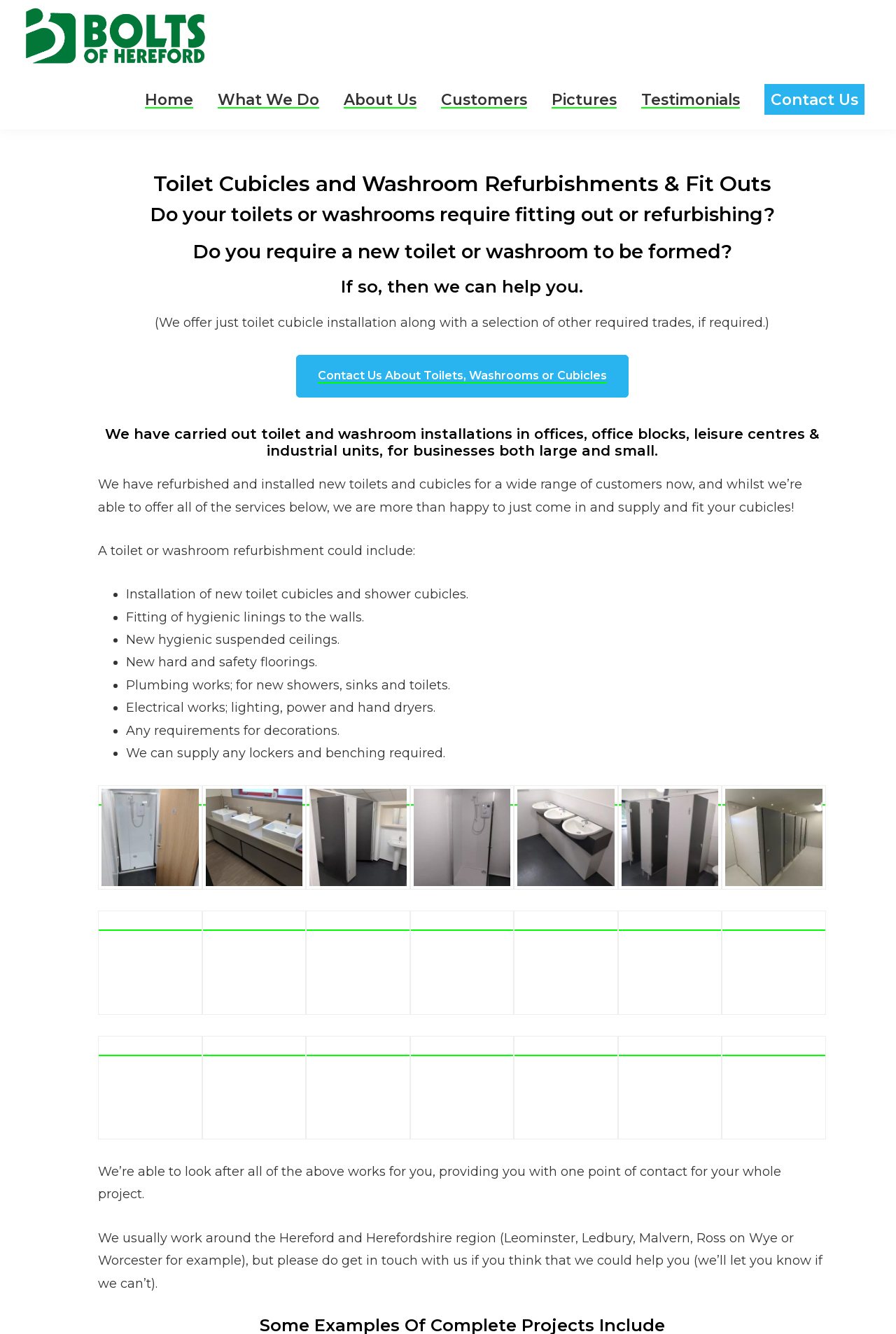Please provide the bounding box coordinates for the element that needs to be clicked to perform the following instruction: "Click on the 'Contact Us' link". The coordinates should be given as four float numbers between 0 and 1, i.e., [left, top, right, bottom].

[0.853, 0.069, 0.965, 0.082]